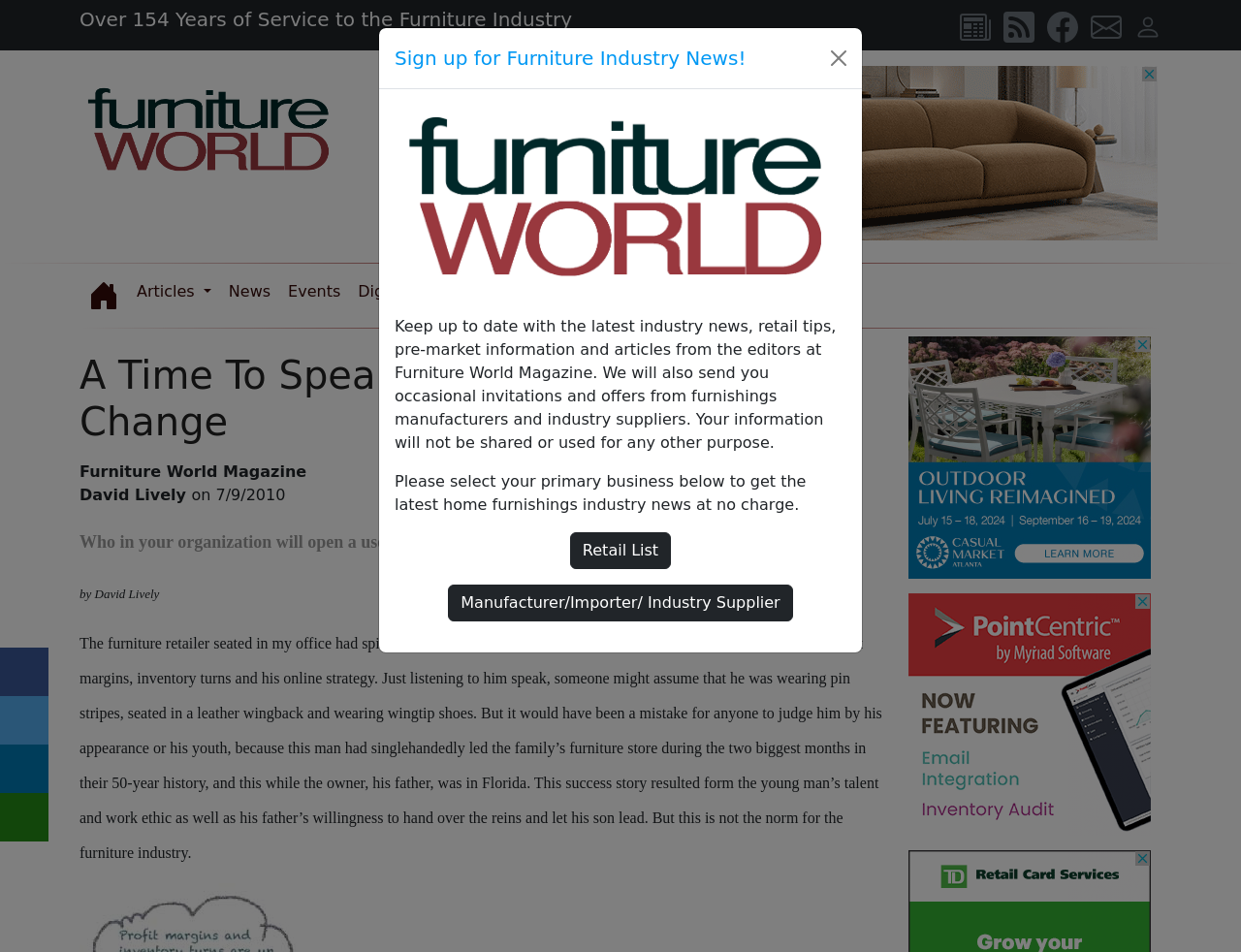Find the bounding box coordinates of the clickable element required to execute the following instruction: "View November 2020". Provide the coordinates as four float numbers between 0 and 1, i.e., [left, top, right, bottom].

None